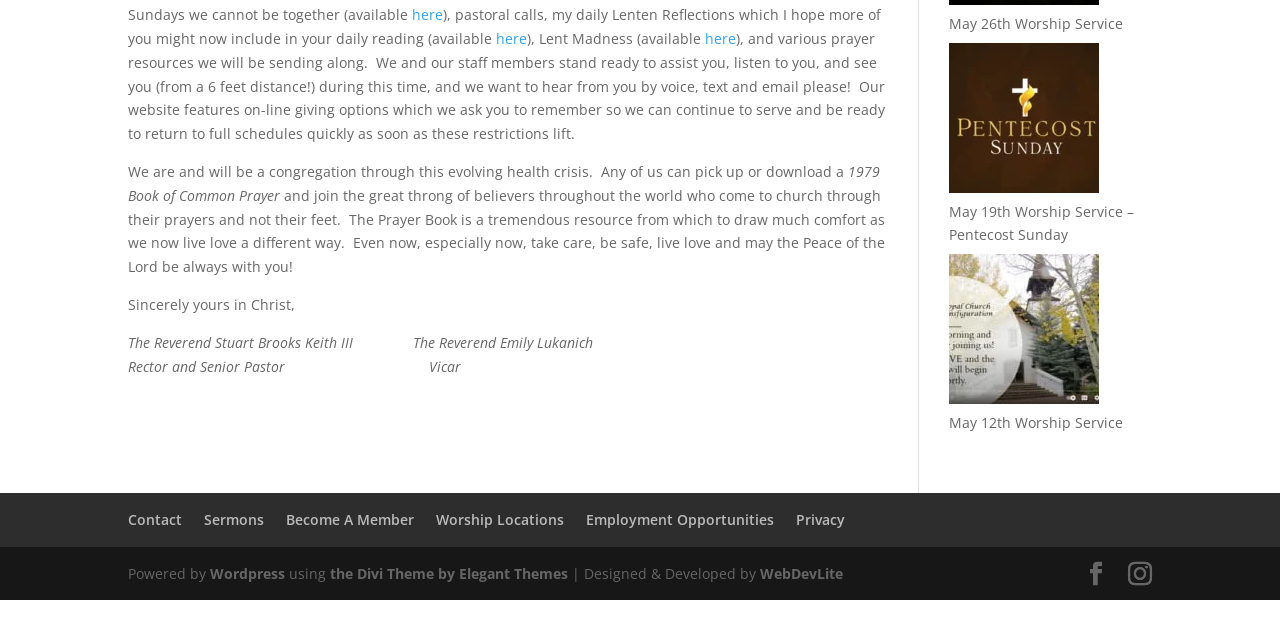Bounding box coordinates are to be given in the format (top-left x, top-left y, bottom-right x, bottom-right y). All values must be floating point numbers between 0 and 1. Provide the bounding box coordinate for the UI element described as: Worship Locations

[0.341, 0.797, 0.441, 0.826]